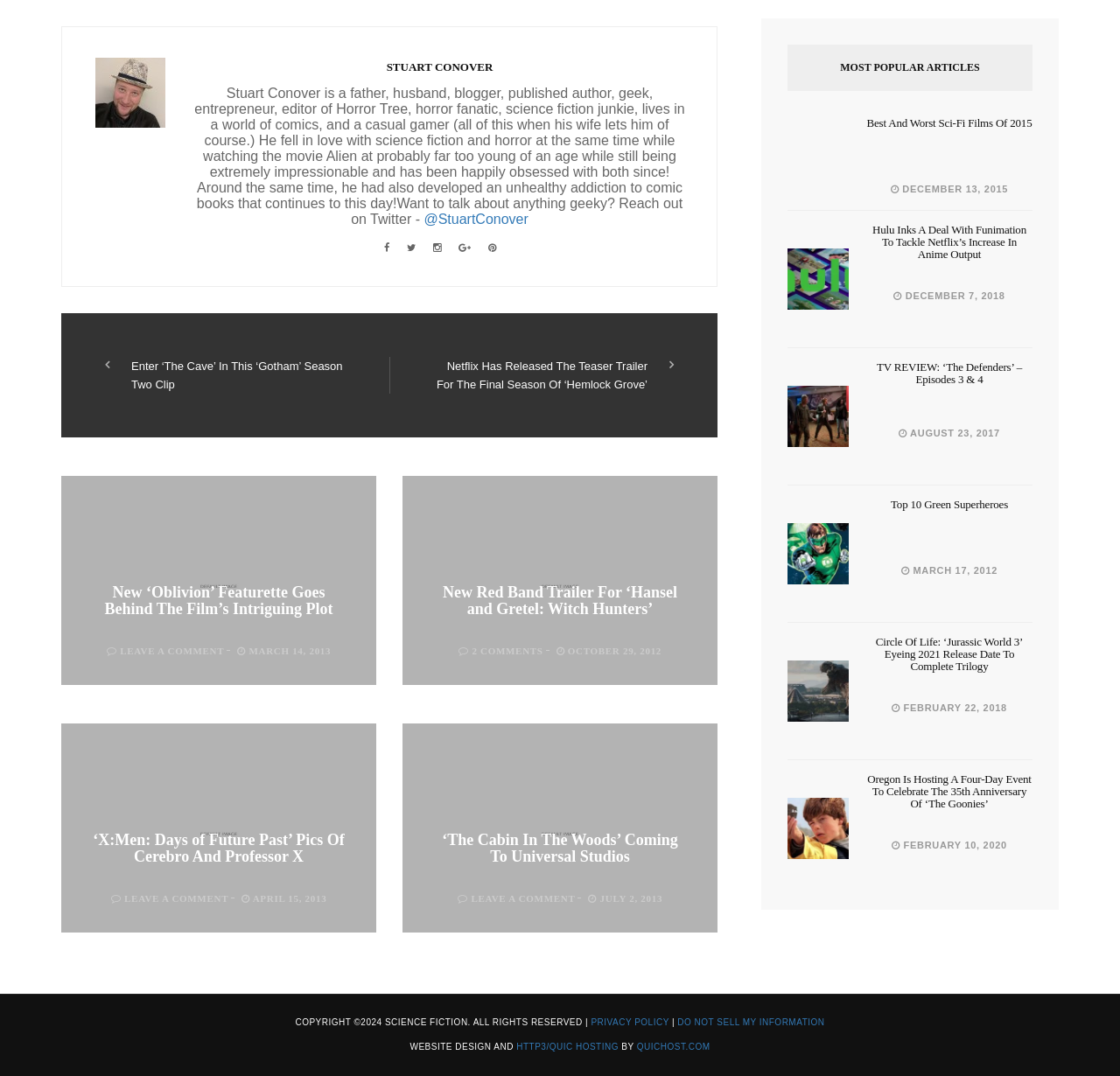Find the bounding box coordinates of the clickable element required to execute the following instruction: "Leave a comment on the 'Oblivion' featurette article". Provide the coordinates as four float numbers between 0 and 1, i.e., [left, top, right, bottom].

[0.107, 0.6, 0.2, 0.609]